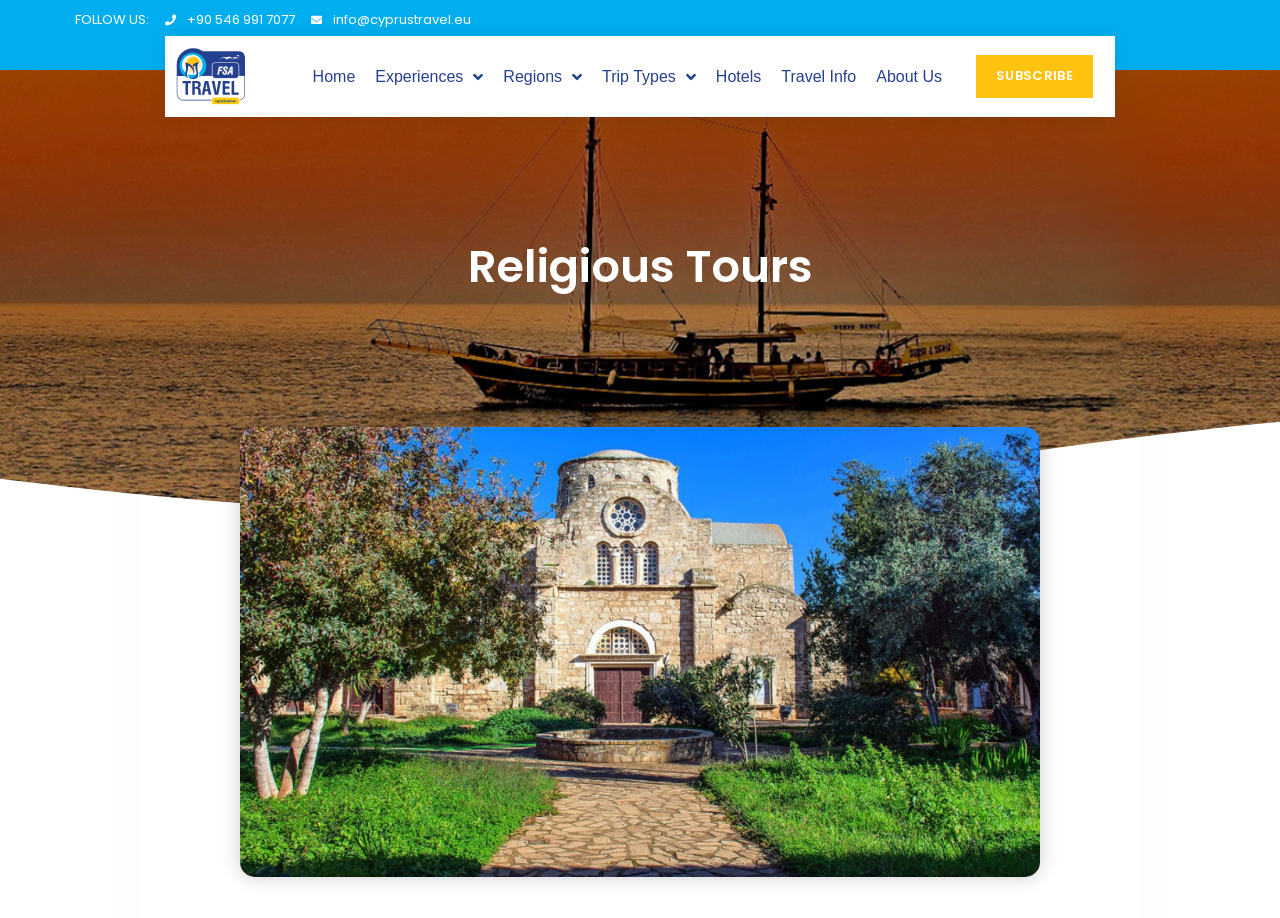Find the bounding box coordinates of the clickable area required to complete the following action: "Call the phone number".

[0.129, 0.011, 0.23, 0.032]